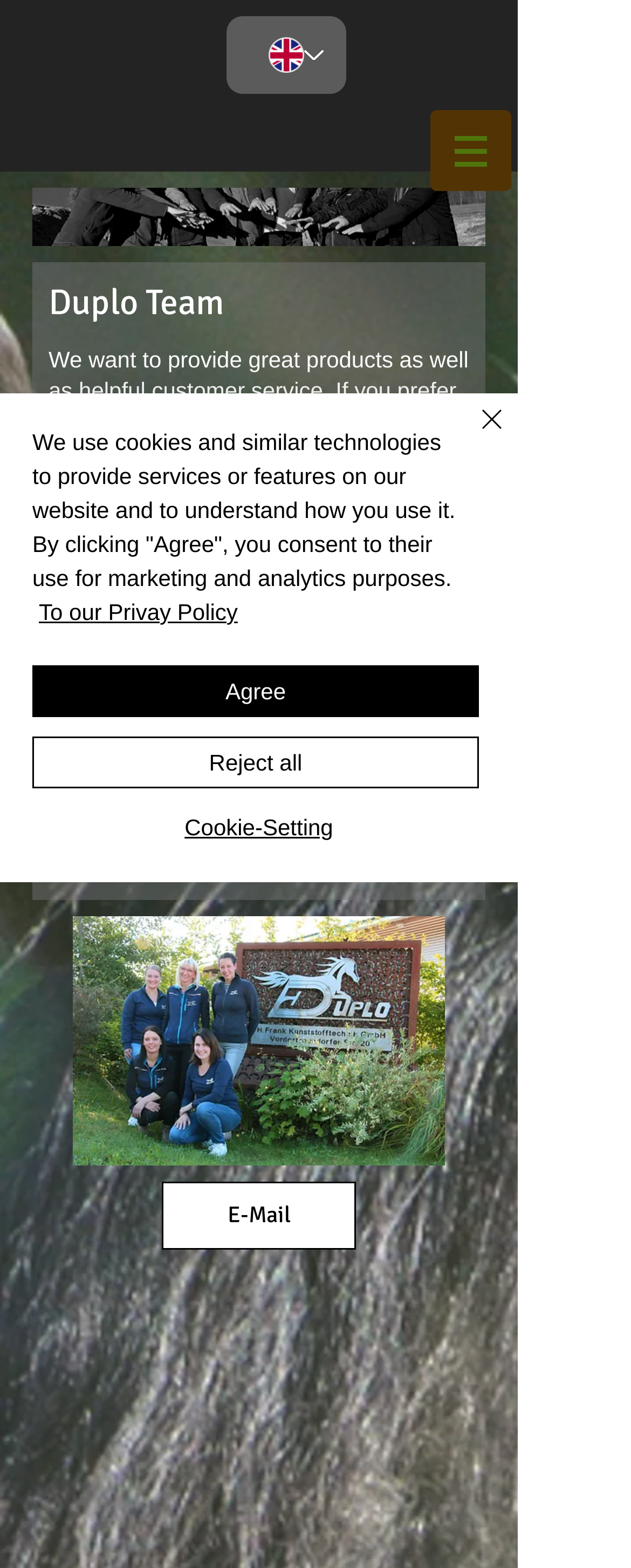Describe all the significant parts and information present on the webpage.

The webpage is about the "Team" section of Duplo Innovations. At the top left, there is a language selector with a combobox, currently set to English. To the right of the language selector, there is a navigation menu labeled "Site" with a button that has a popup menu. The button is accompanied by an image.

Below the navigation menu, there is a large image that spans most of the width of the page, taking up about a quarter of the page's height. Above the image, there is a heading that reads "Duplo Team". 

Below the heading, there are two blocks of text. The first block describes the company's customer service, stating that they can be contacted by fax, email, or phone for questions about products, payment methods, and shipping costs. The second block of text describes the office hours of the main office in the Bavarian Forest, Germany.

To the right of the second block of text, there is an image related to customer service. Below the image, there is a link to send an email.

At the bottom right of the page, there is a button labeled "Quick actions". Above it, there is a cookie consent alert that informs users about the use of cookies and similar technologies on the website. The alert has links to the privacy policy and buttons to agree, reject, or customize cookie settings. There is also a "Close" button with an image of a close icon.